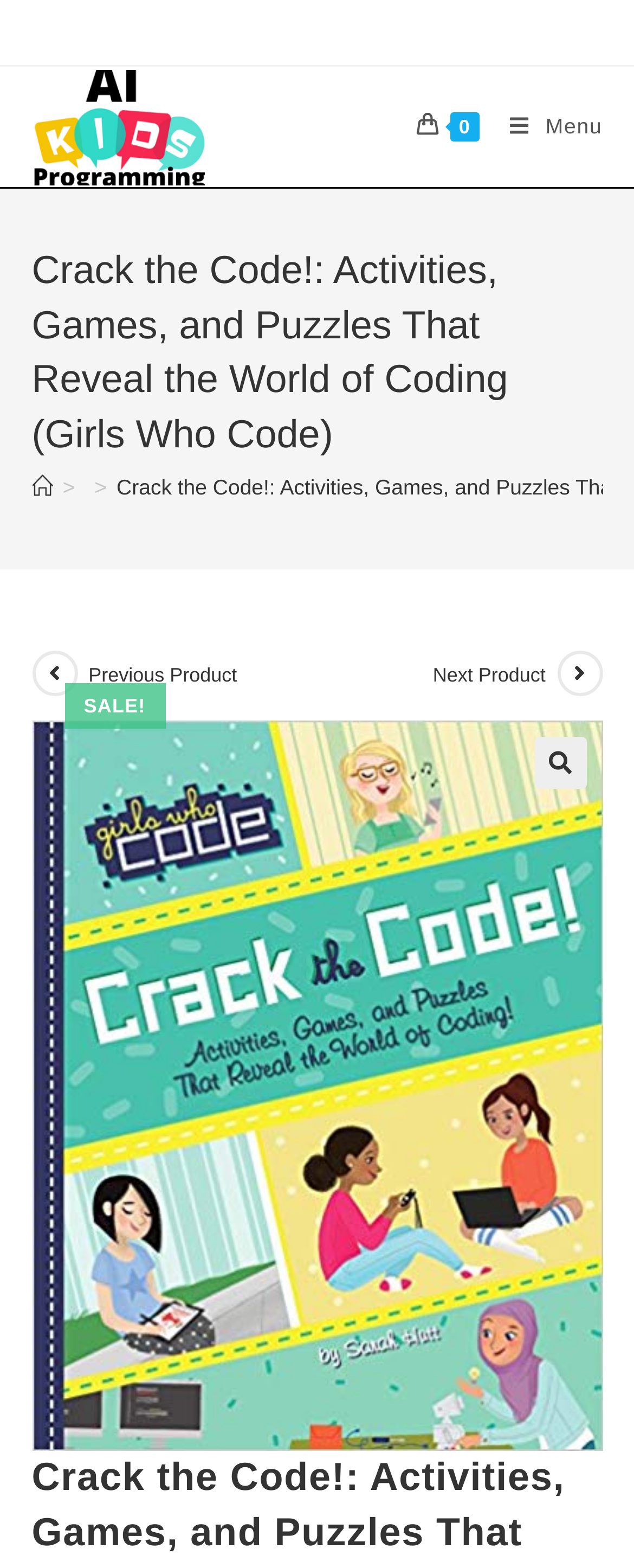How many navigation links are there in the breadcrumbs?
Give a single word or phrase as your answer by examining the image.

1